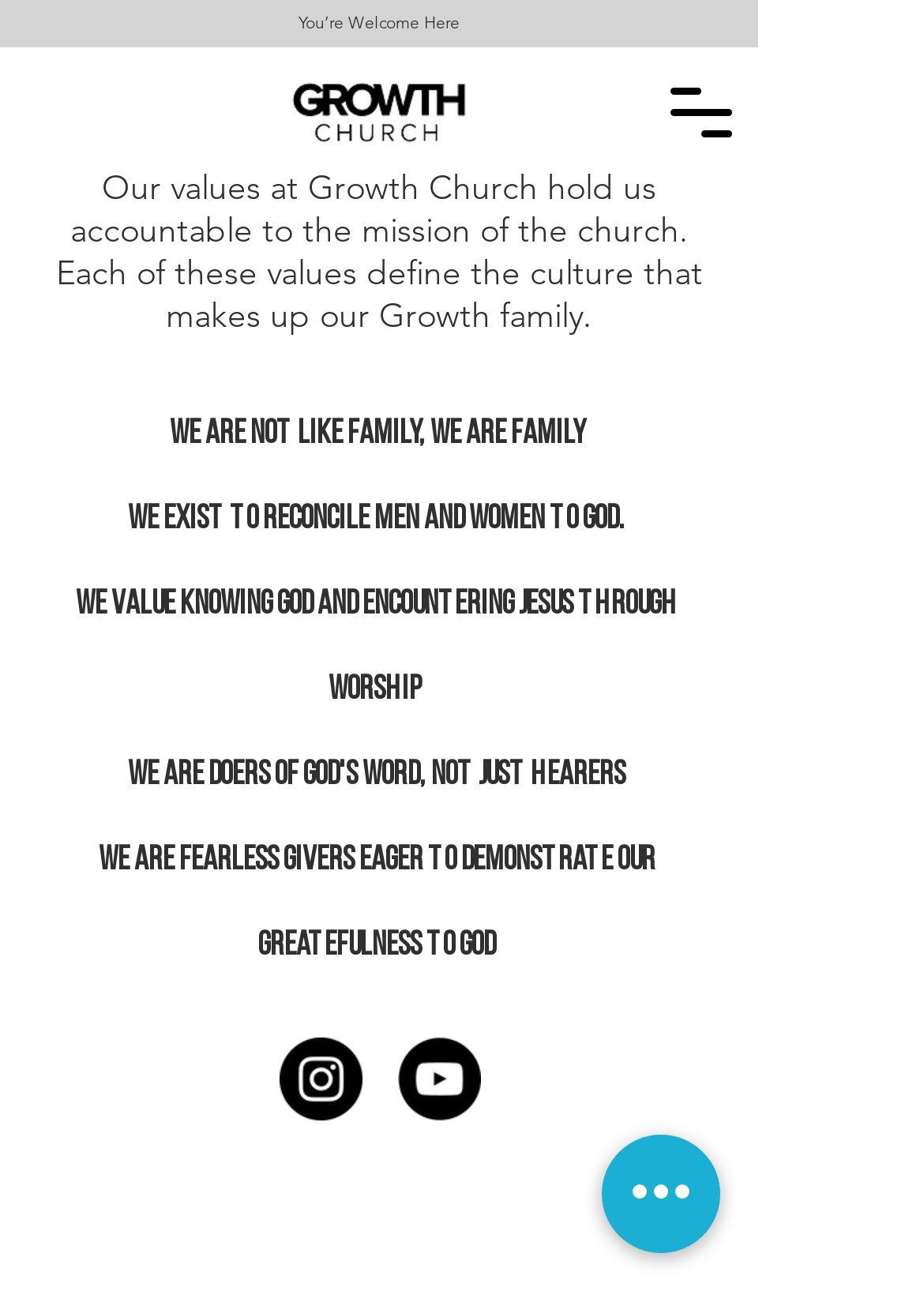Identify the bounding box coordinates for the UI element described as follows: "aria-label="Quick actions"". Ensure the coordinates are four float numbers between 0 and 1, formatted as [left, top, right, bottom].

[0.651, 0.879, 0.779, 0.971]